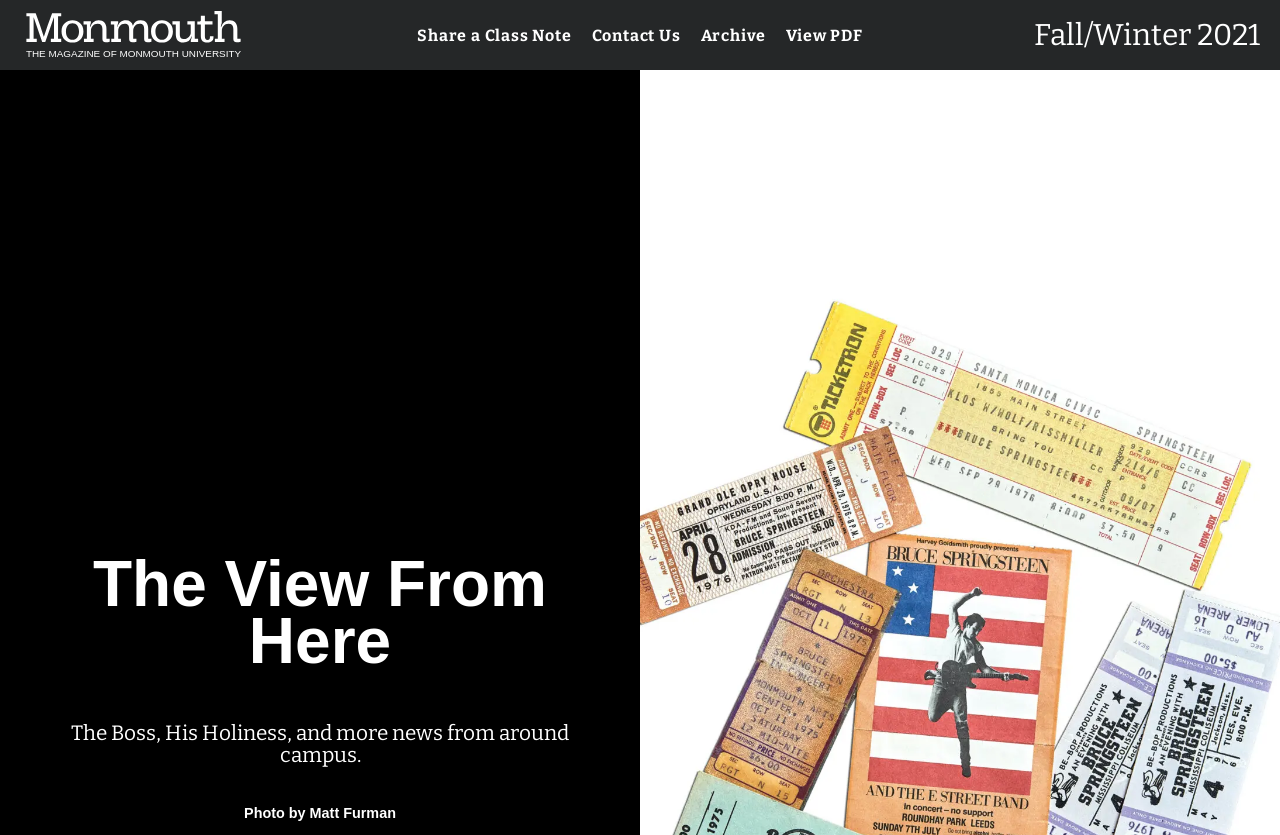Create an in-depth description of the webpage, covering main sections.

The webpage is titled "The View From Here - Monmouth Magazine" and features a prominent link at the top left corner with the text "THE MAGAZINE OF MONMOUTH UNIVERSITY", accompanied by a small image. 

Below this, there is a heading that reads "Fall/Winter 2021" at the top right corner of the page. 

Underneath, there are four links aligned horizontally, including "Share a Class Note", "Contact Us", "Archive", and "View PDF", which are positioned near the top center of the page. 

The main content of the page is divided into two sections. On the left side, there is a heading titled "The View From Here". On the right side, there is a paragraph of text that summarizes news from around campus, including "The Boss, His Holiness, and more news from around campus." 

At the bottom right corner of the page, there is a credit line that reads "Photo by Matt Furman".